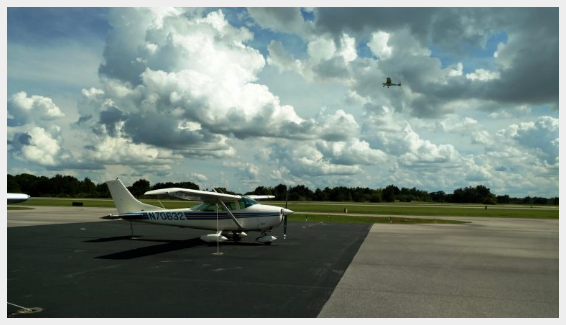Offer an in-depth description of the image shown.

The image captures a tranquil moment at an airport, showcasing a Cessna aircraft parked on the tarmac, identified by its registration number N70332. The scene is set against a backdrop of dramatic, billowing clouds that suggest a mix of changing weather conditions overhead. In the distance, a smaller plane is seen ascending, hinting at the busy activity of the airfield. This picturesque setting highlights the serenity of aviation in contrast with the dynamic nature of the skies, perfectly reflecting a day spent in flight. The meticulous care in aviation procedures and the beauty of the open sky are vividly illustrated in this snapshot.